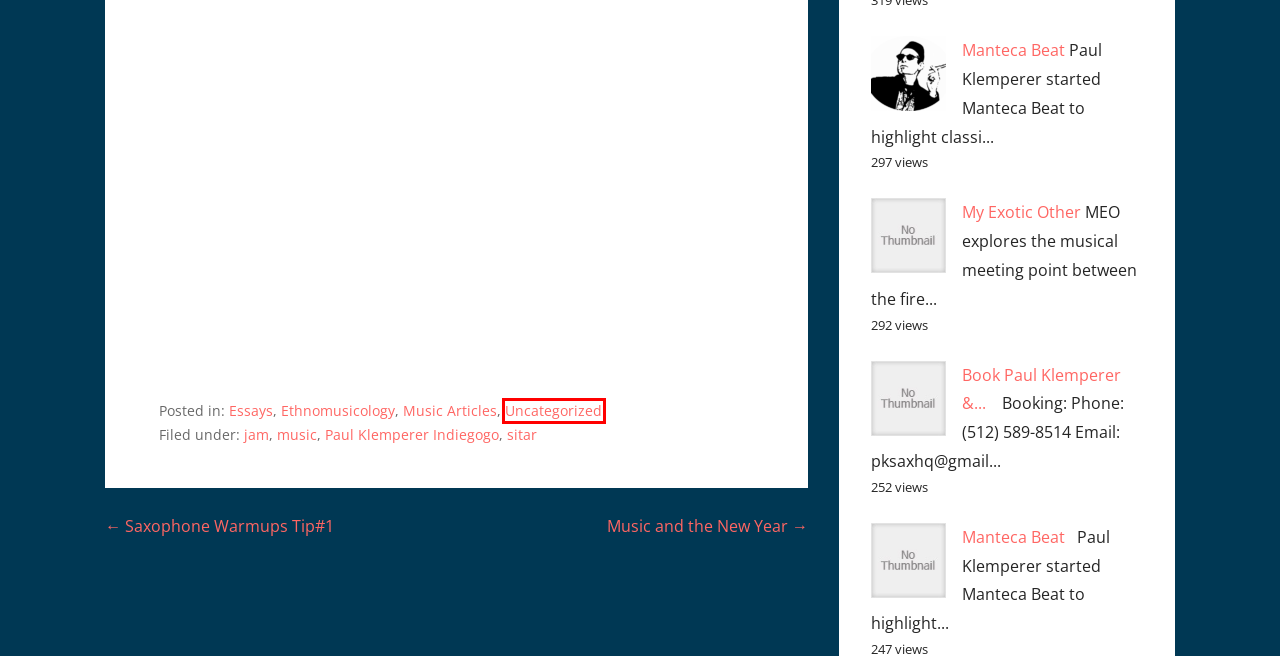You are presented with a screenshot of a webpage containing a red bounding box around a particular UI element. Select the best webpage description that matches the new webpage after clicking the element within the bounding box. Here are the candidates:
A. sitar – PAUL KLEMPERER MUSIC
B. Book Paul Klemperer & Manteca Beat – PAUL KLEMPERER MUSIC
C. Essays – PAUL KLEMPERER MUSIC
D. jam – PAUL KLEMPERER MUSIC
E. music – PAUL KLEMPERER MUSIC
F. Events from April 30 – April 12 – PAUL KLEMPERER MUSIC
G. Uncategorized – PAUL KLEMPERER MUSIC
H. Saxophone Warmups Tip#1 – PAUL KLEMPERER MUSIC

G